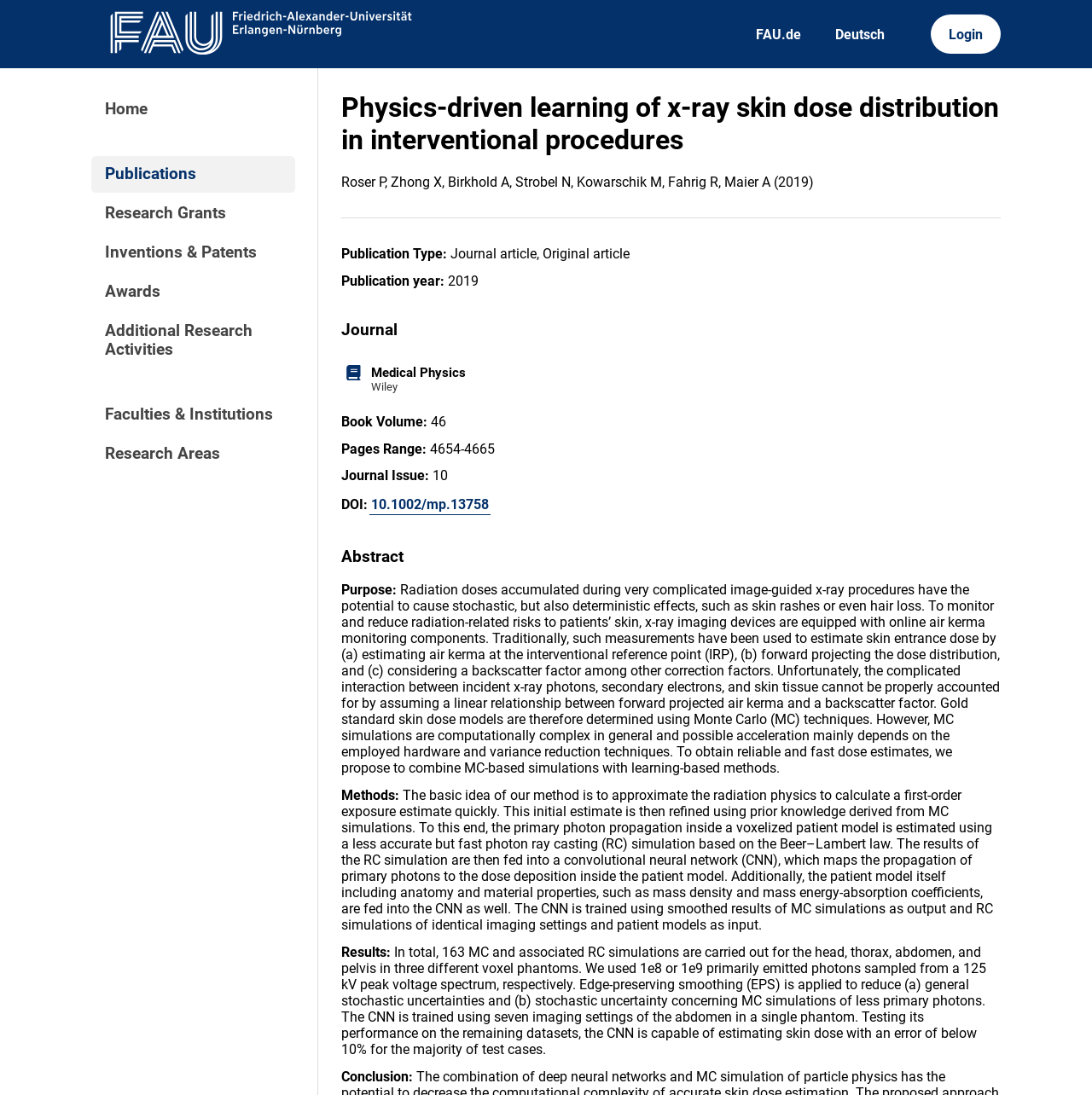Please identify the bounding box coordinates of the clickable area that will fulfill the following instruction: "View the Medical Physics Wiley journal". The coordinates should be in the format of four float numbers between 0 and 1, i.e., [left, top, right, bottom].

[0.308, 0.325, 0.921, 0.368]